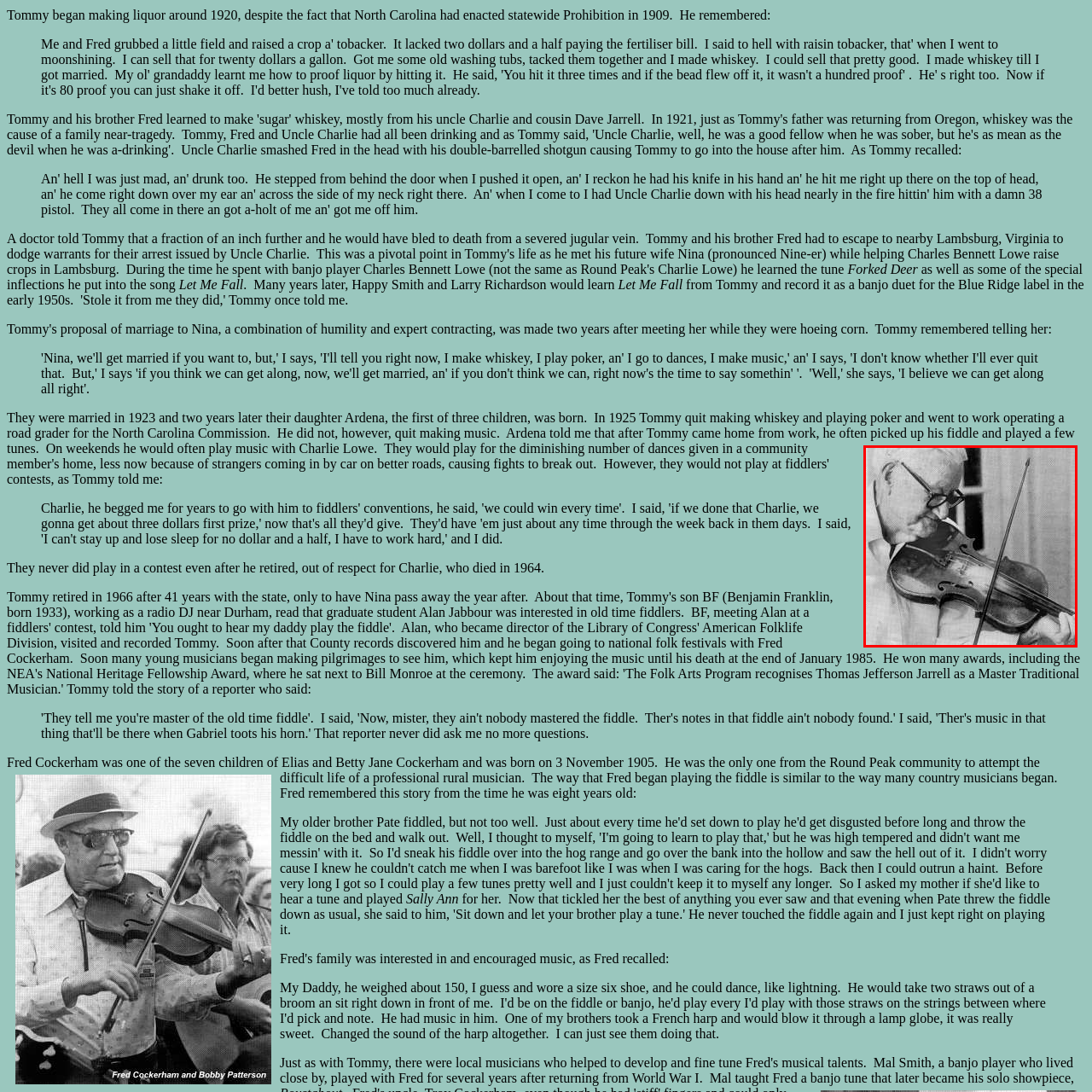Please examine the image within the red bounding box and provide an answer to the following question using a single word or phrase:
What region is the gentleman's music heritage from?

Appalachian region